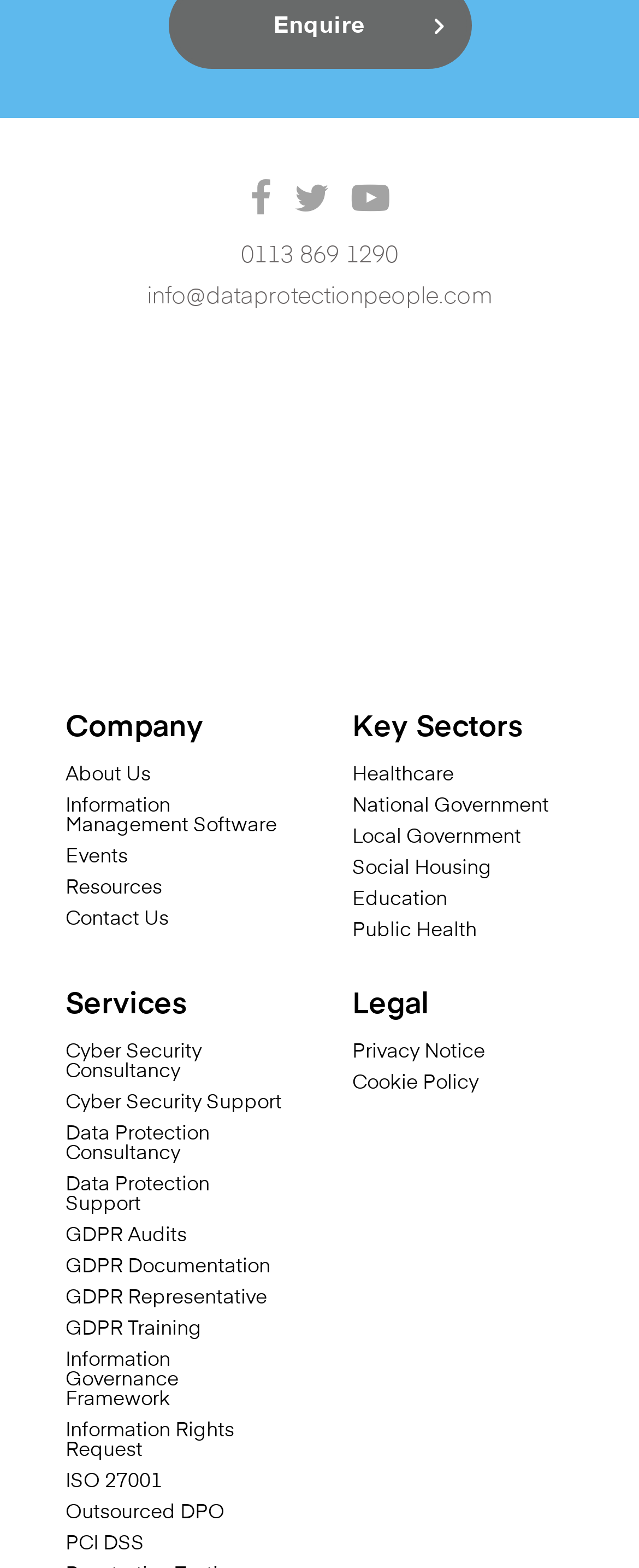Find the bounding box coordinates of the element's region that should be clicked in order to follow the given instruction: "Get more information about Information Governance Framework". The coordinates should consist of four float numbers between 0 and 1, i.e., [left, top, right, bottom].

[0.103, 0.862, 0.449, 0.899]